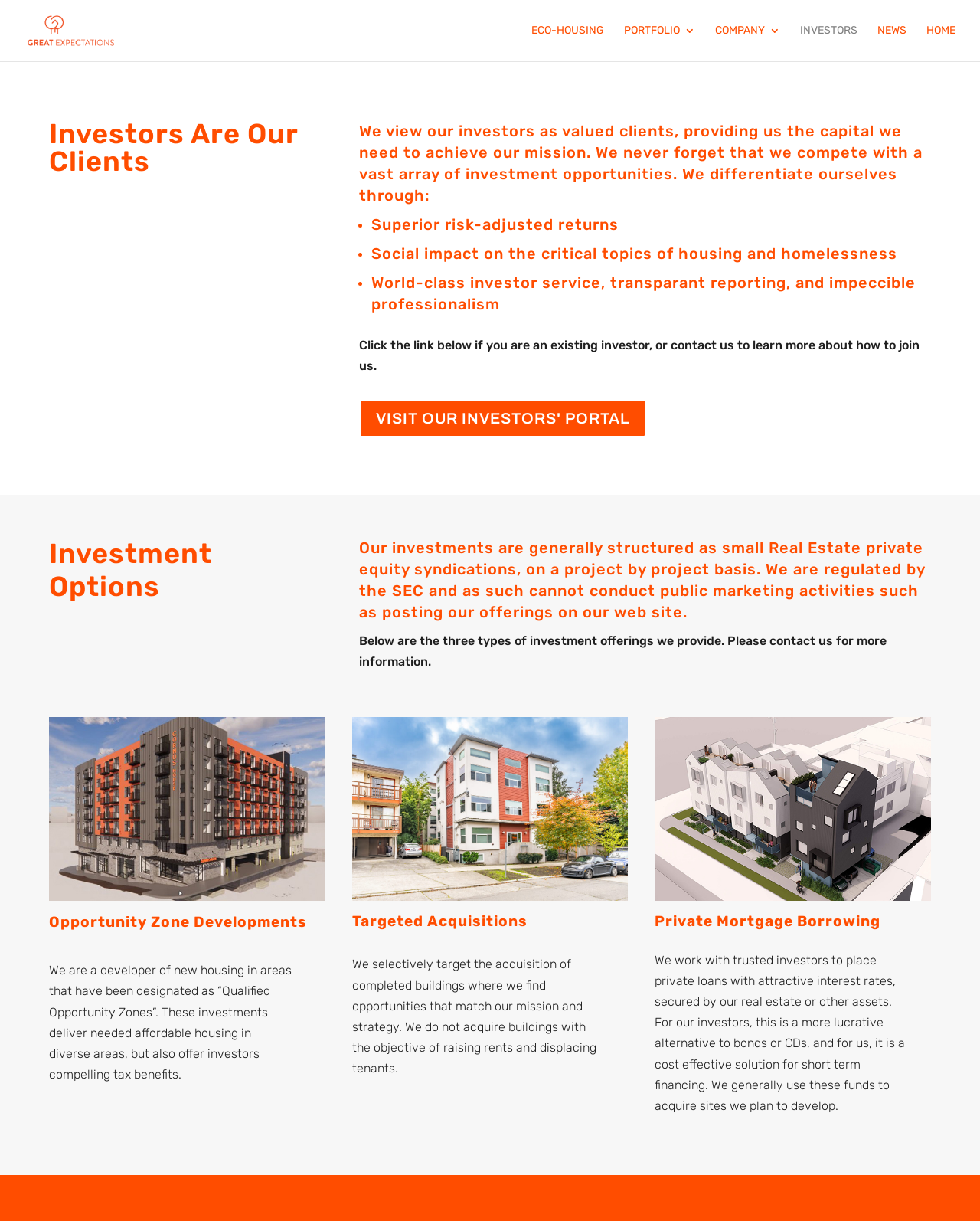Please identify the bounding box coordinates of the region to click in order to complete the given instruction: "Go to the 'NEWS' page". The coordinates should be four float numbers between 0 and 1, i.e., [left, top, right, bottom].

[0.895, 0.021, 0.925, 0.05]